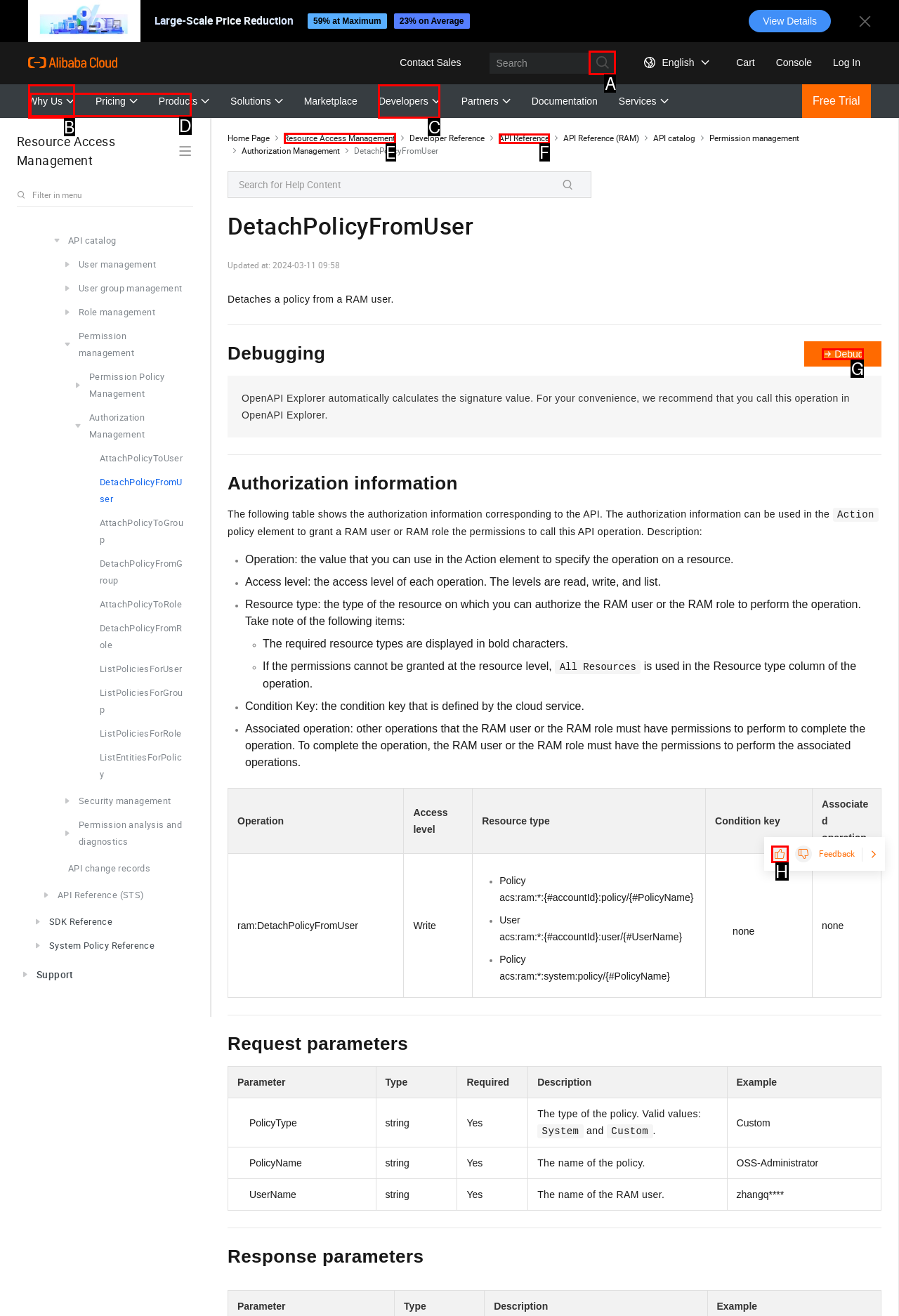Tell me which letter I should select to achieve the following goal: Check General News
Answer with the corresponding letter from the provided options directly.

None